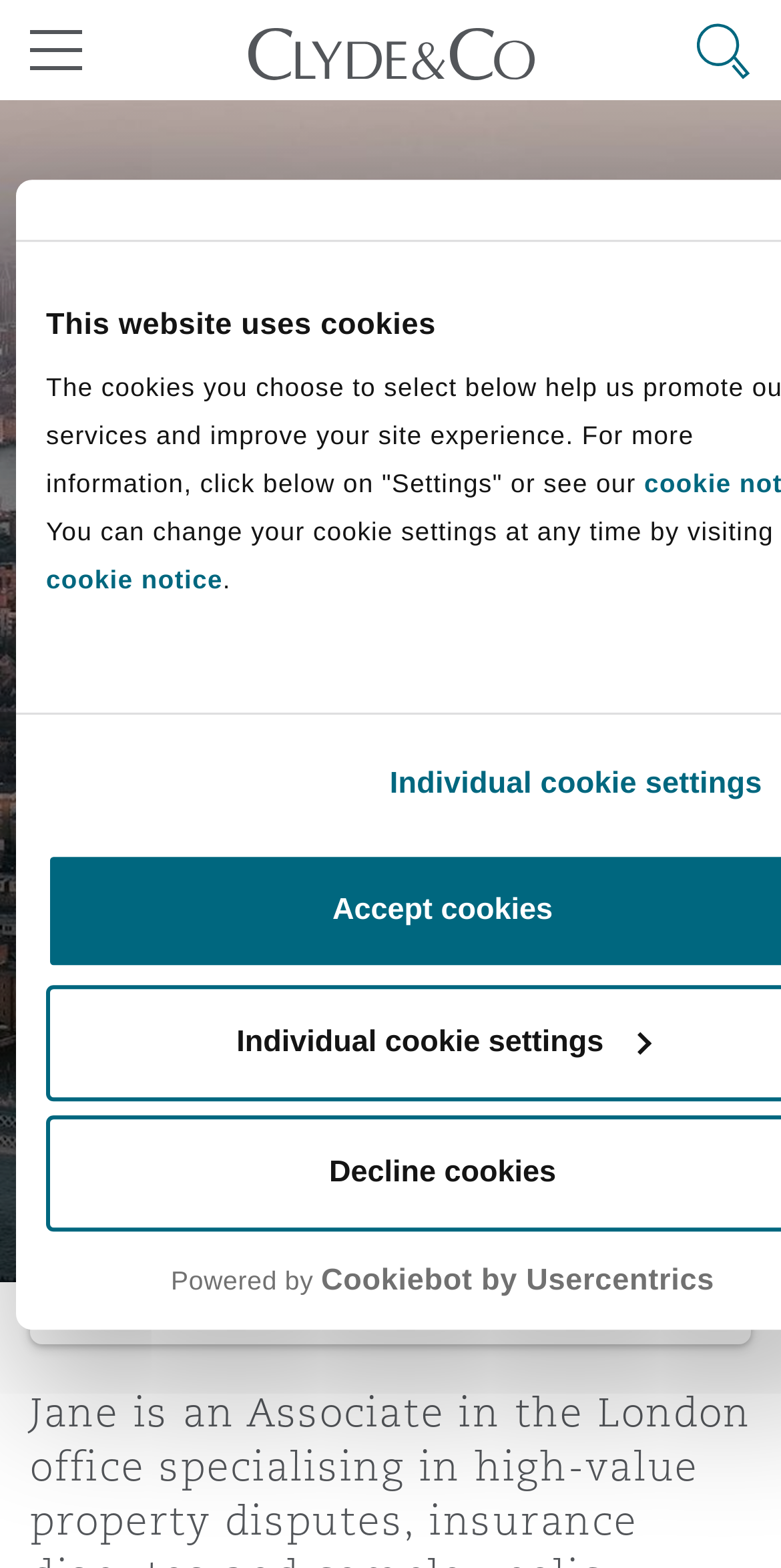Pinpoint the bounding box coordinates of the area that should be clicked to complete the following instruction: "View Jane O'Reilly's LinkedIn profile". The coordinates must be given as four float numbers between 0 and 1, i.e., [left, top, right, bottom].

[0.071, 0.663, 0.386, 0.699]